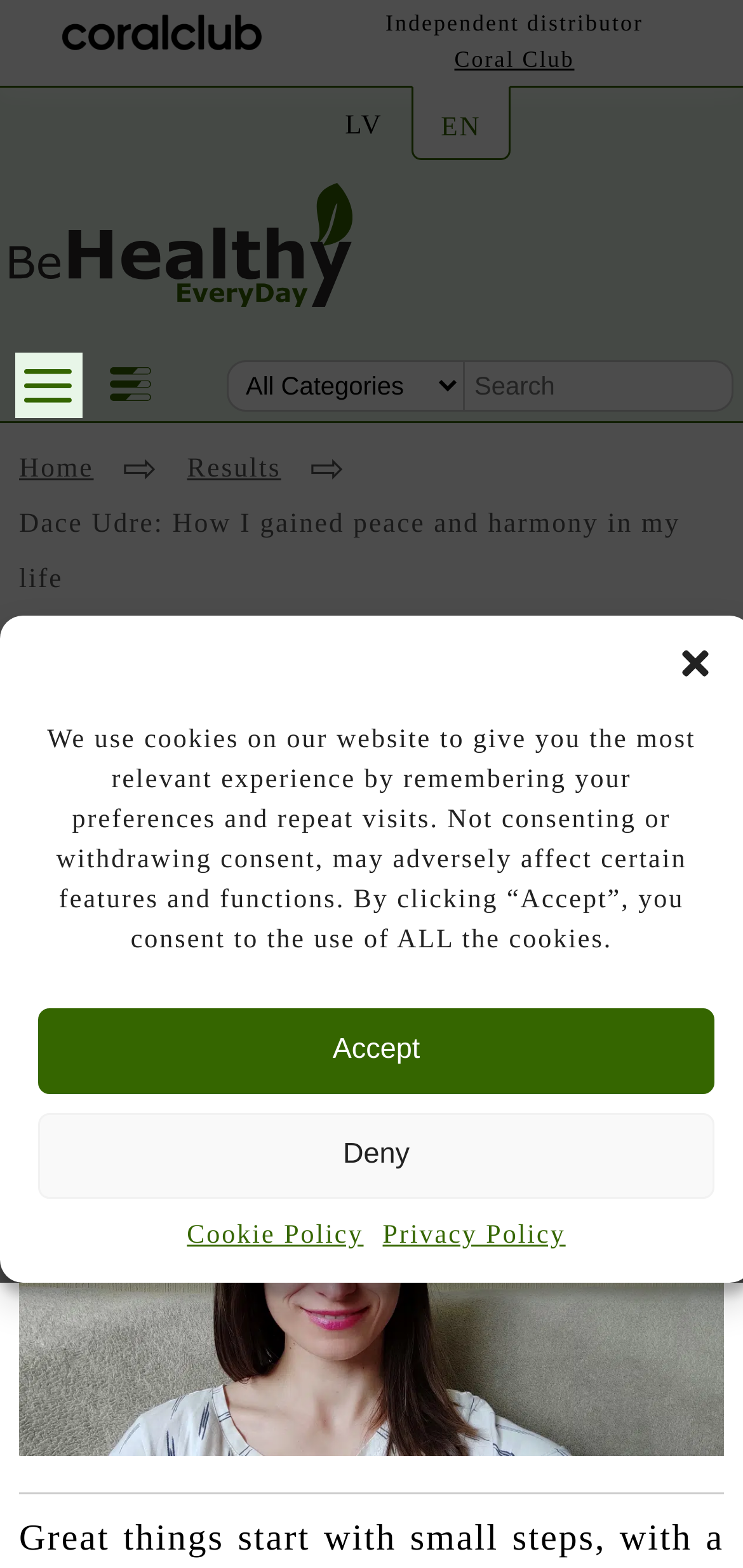Find the bounding box coordinates of the clickable region needed to perform the following instruction: "Search for something". The coordinates should be provided as four float numbers between 0 and 1, i.e., [left, top, right, bottom].

[0.623, 0.23, 0.987, 0.263]